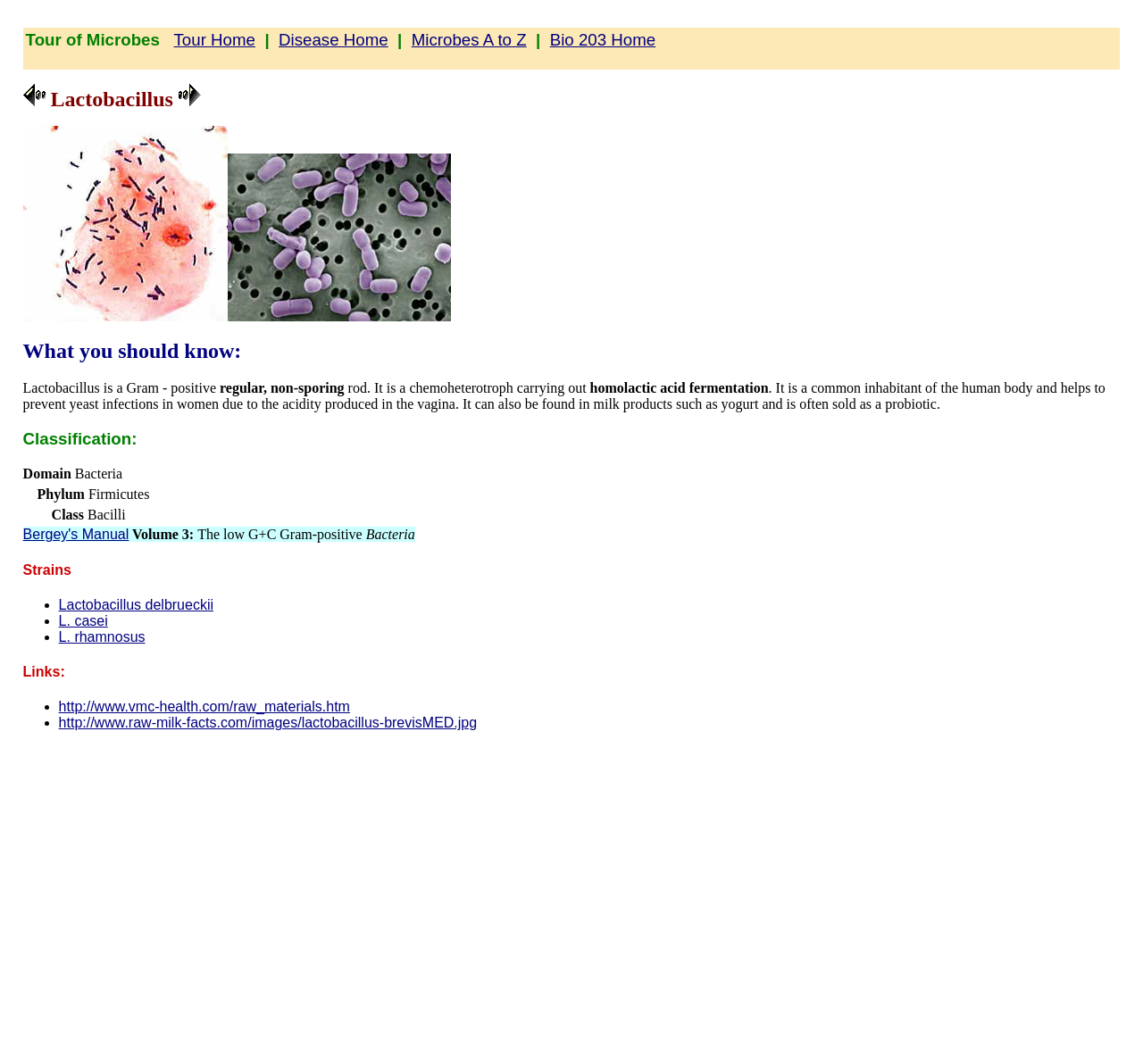Provide your answer in a single word or phrase: 
What is the type of fermentation carried out by Lactobacillus?

Homolactic acid fermentation